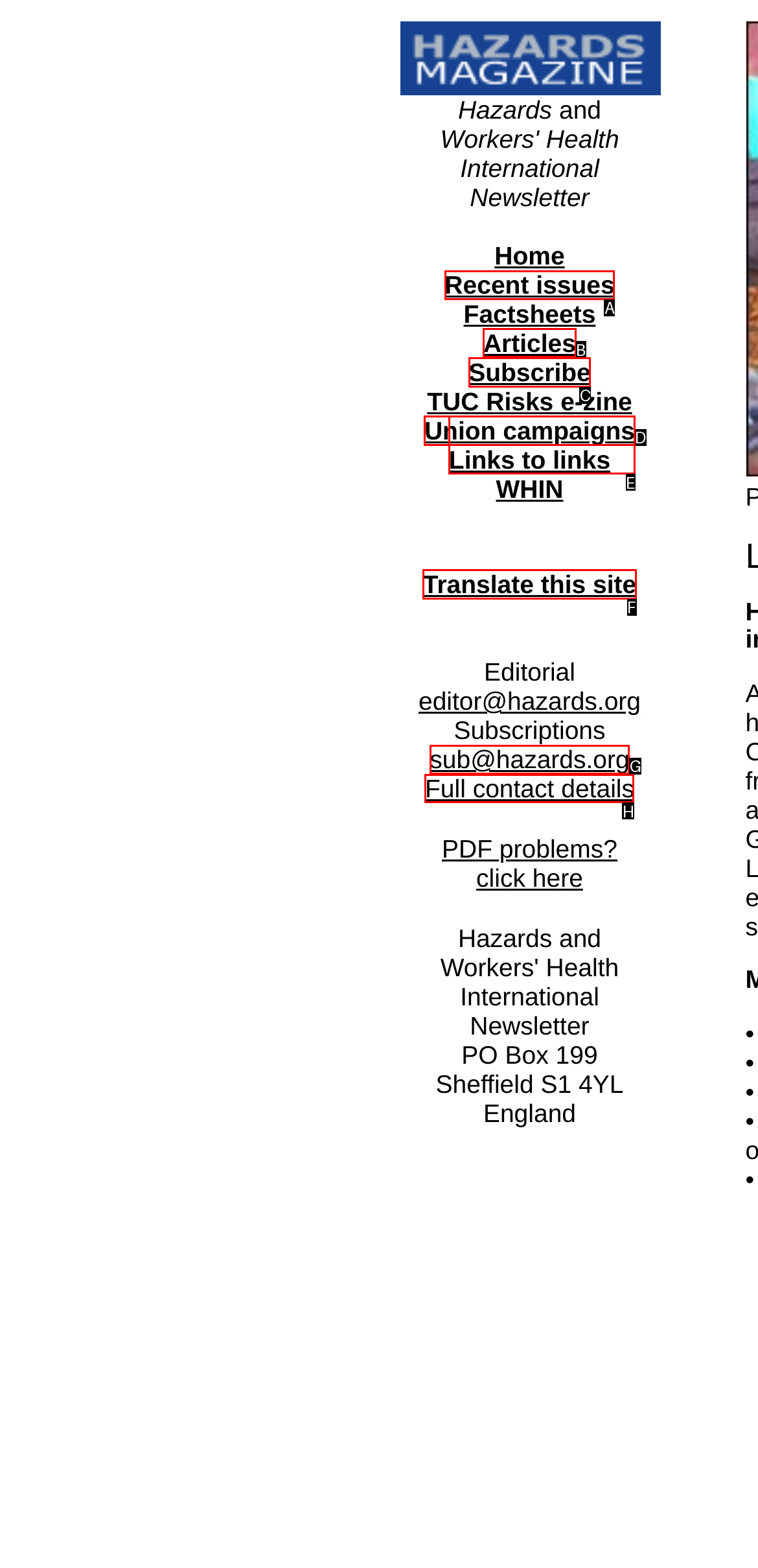Given the element description: Recent issues
Pick the letter of the correct option from the list.

A